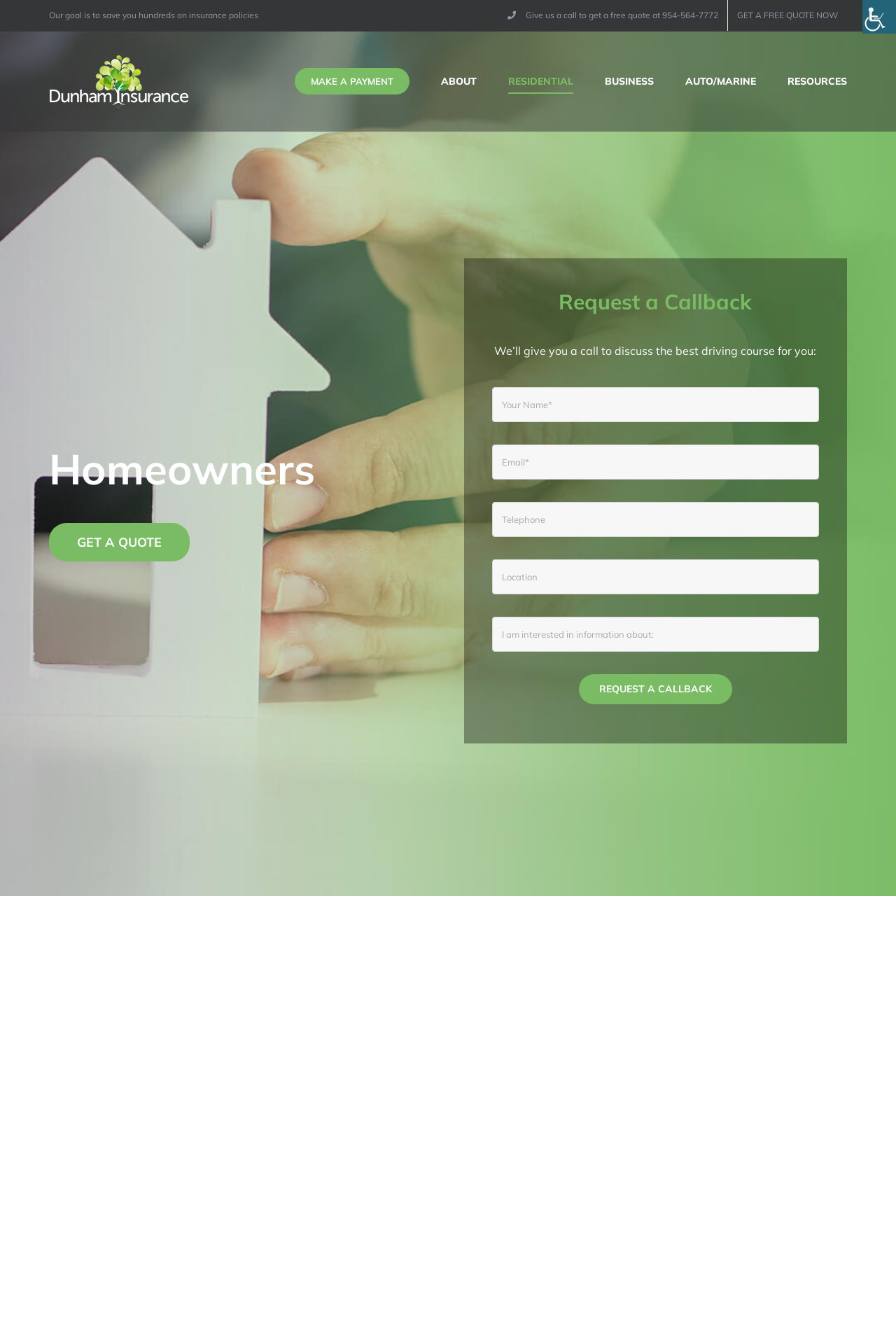Indicate the bounding box coordinates of the element that needs to be clicked to satisfy the following instruction: "Get a free quote now". The coordinates should be four float numbers between 0 and 1, i.e., [left, top, right, bottom].

[0.812, 0.0, 0.945, 0.023]